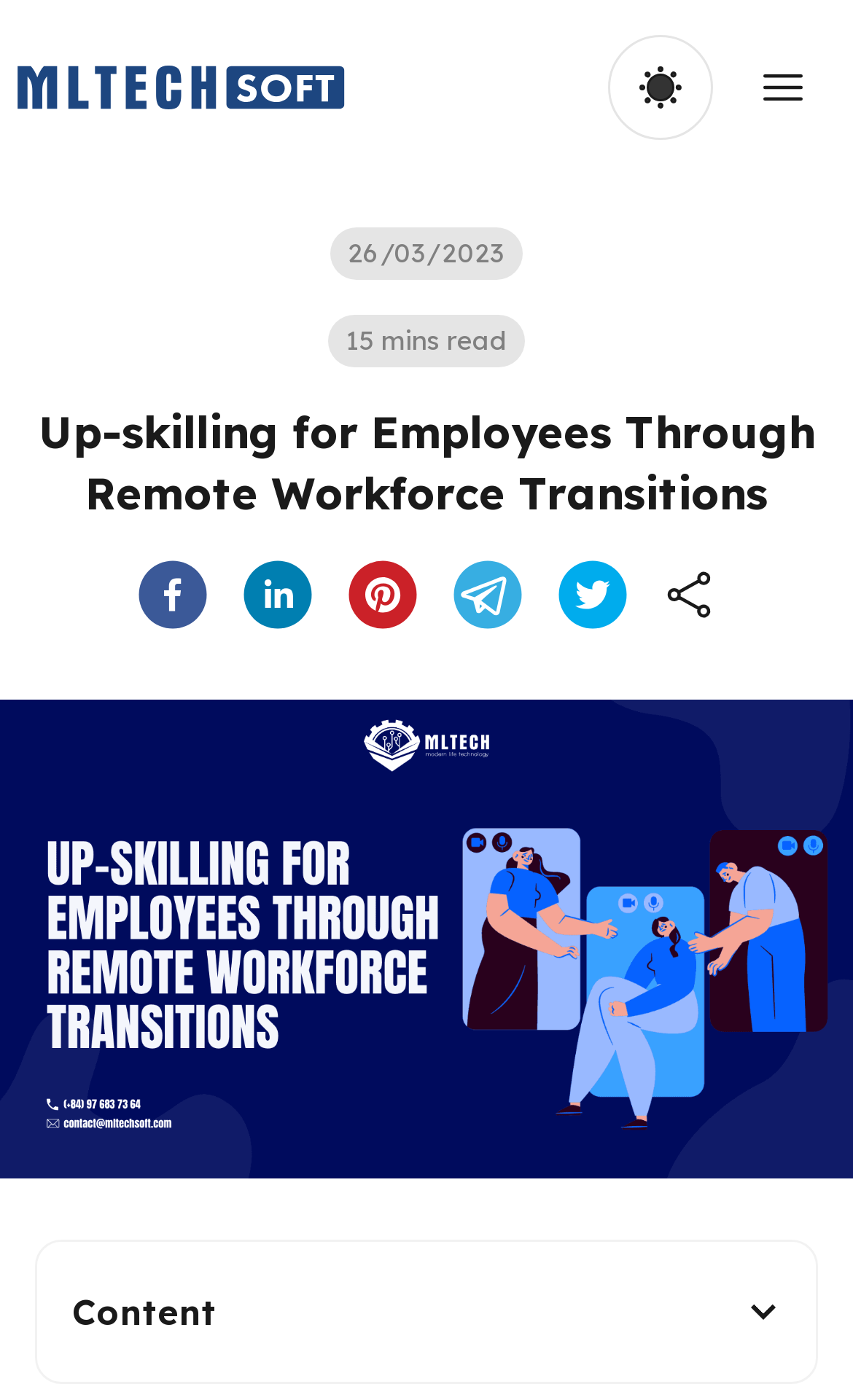Write an extensive caption that covers every aspect of the webpage.

This webpage is about up-skilling remote and hybrid employees, with a focus on identifying best practices and training for shifts in the work environment. 

At the top left corner, there is a logo image. Below the logo, there are two buttons, one with a checkbox and two images, and the other with a checkbox and two images as well. These buttons are positioned side by side, with the first one located at the top center and the second one at the top right corner.

Below these buttons, there is a date "26/03/2023" and a text "15 mins read" positioned next to each other, with the date on the left and the text on the right. 

The main heading "Up-skilling for Employees Through Remote Workforce Transitions" is centered at the top of the page. 

Below the heading, there are six social media buttons, including Facebook, LinkedIn, Pinterest, Telegram, Twitter, and another unknown platform, aligned horizontally and positioned at the center of the page. Each button has an image.

At the bottom of the page, there is a static text "Content" positioned at the center.